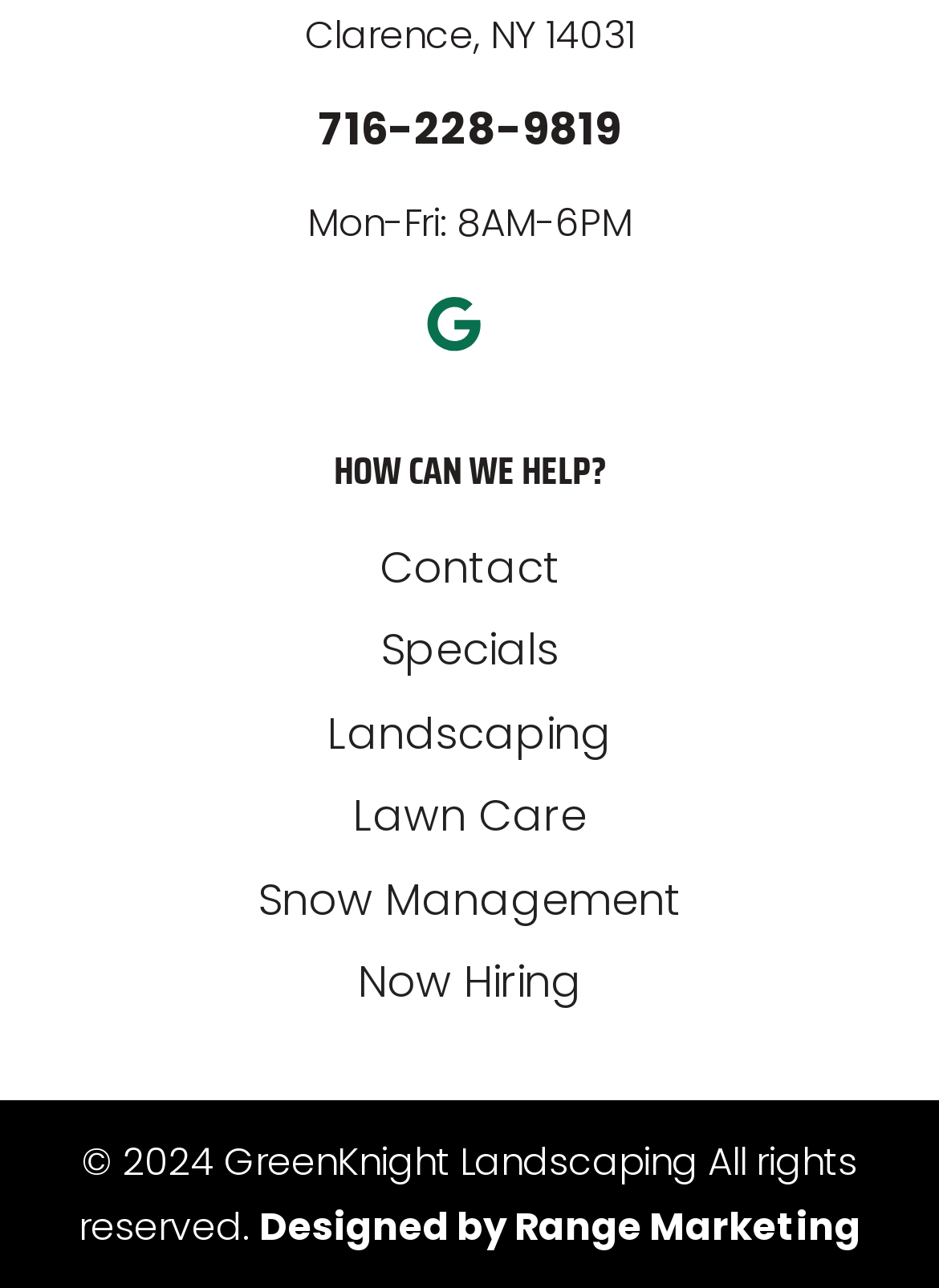Identify and provide the bounding box for the element described by: "Designed by Range Marketing".

[0.276, 0.931, 0.917, 0.974]